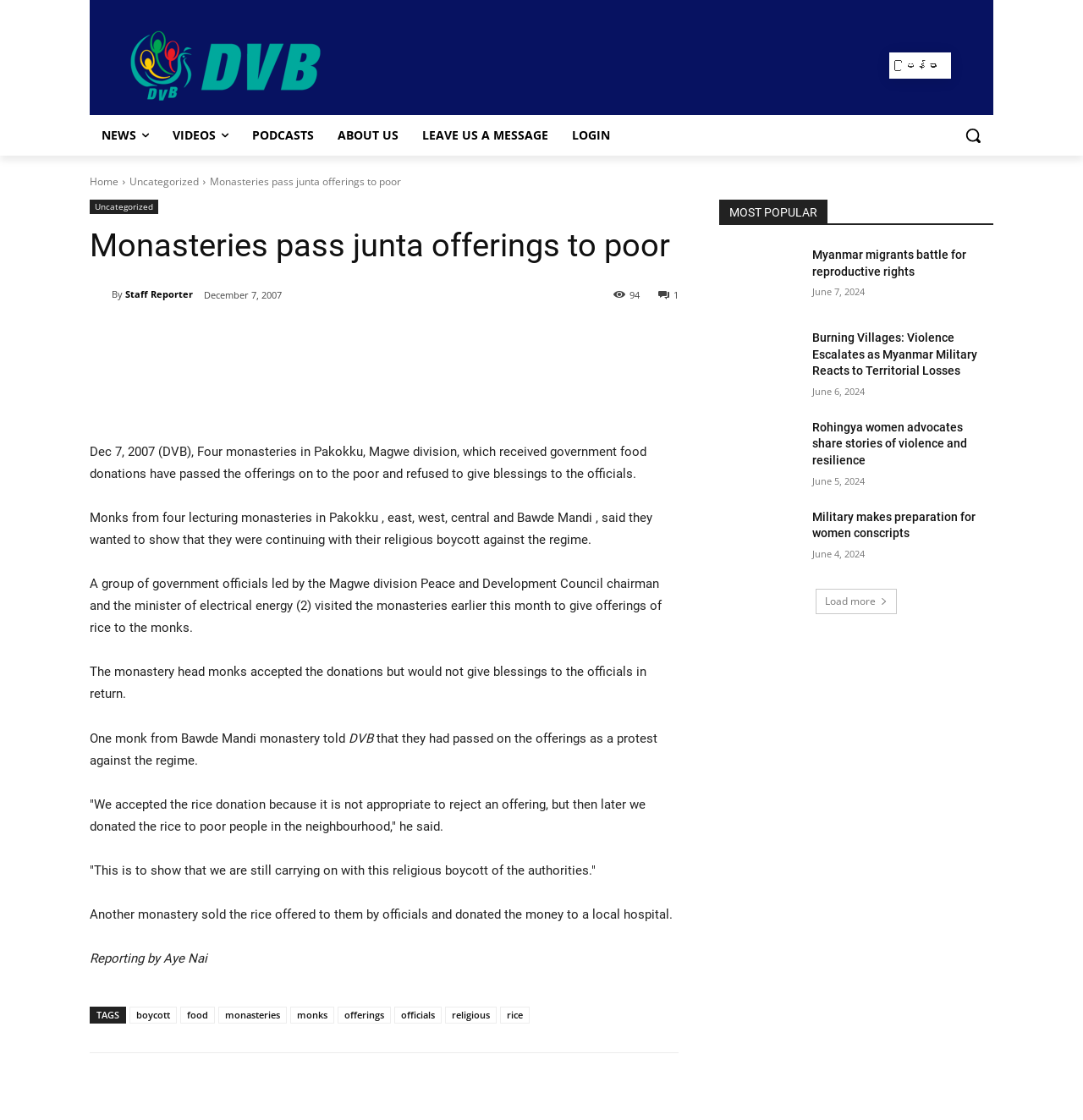Locate and generate the text content of the webpage's heading.

Monasteries pass junta offerings to poor